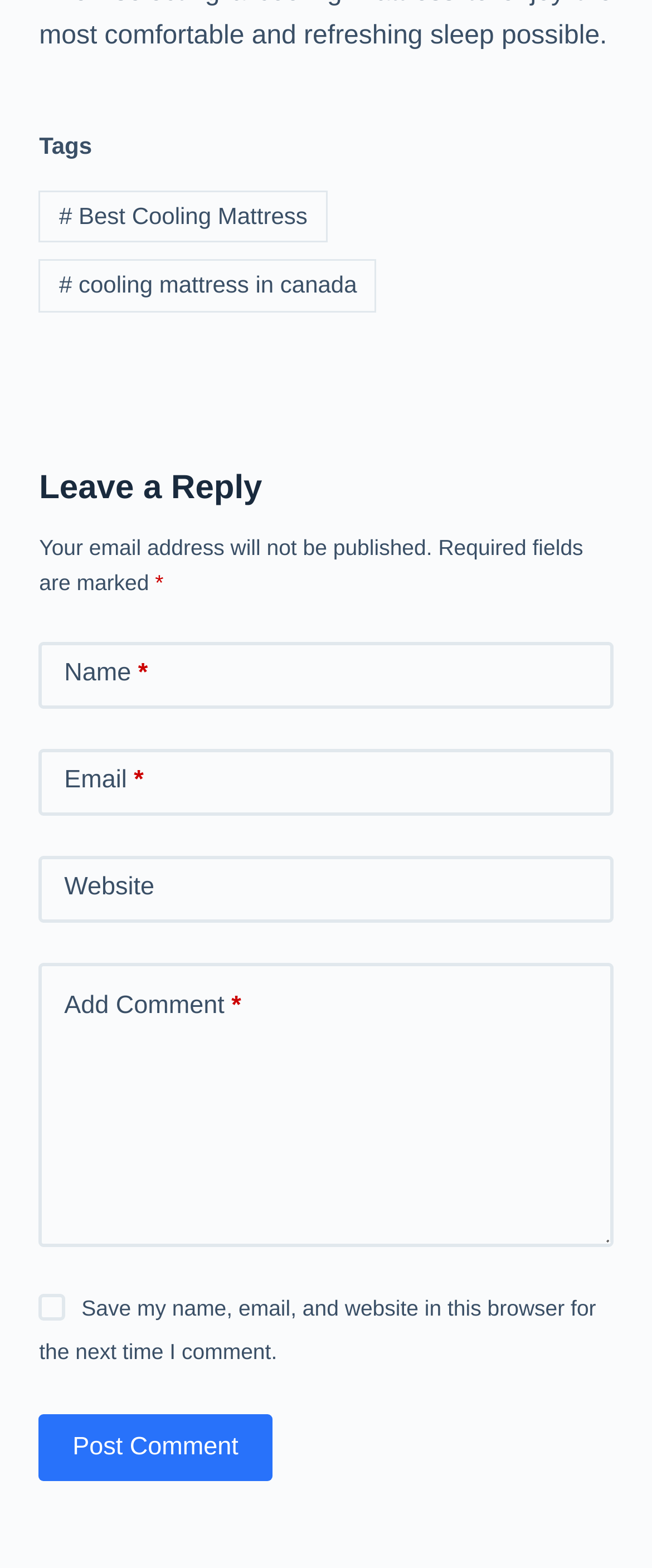Carefully observe the image and respond to the question with a detailed answer:
What is the purpose of the textbox with a label 'Name'?

The textbox with a label 'Name' is required and has an asterisk symbol, indicating that it is a mandatory field. This suggests that the user needs to input their name in this field, likely for commenting or leaving a reply.